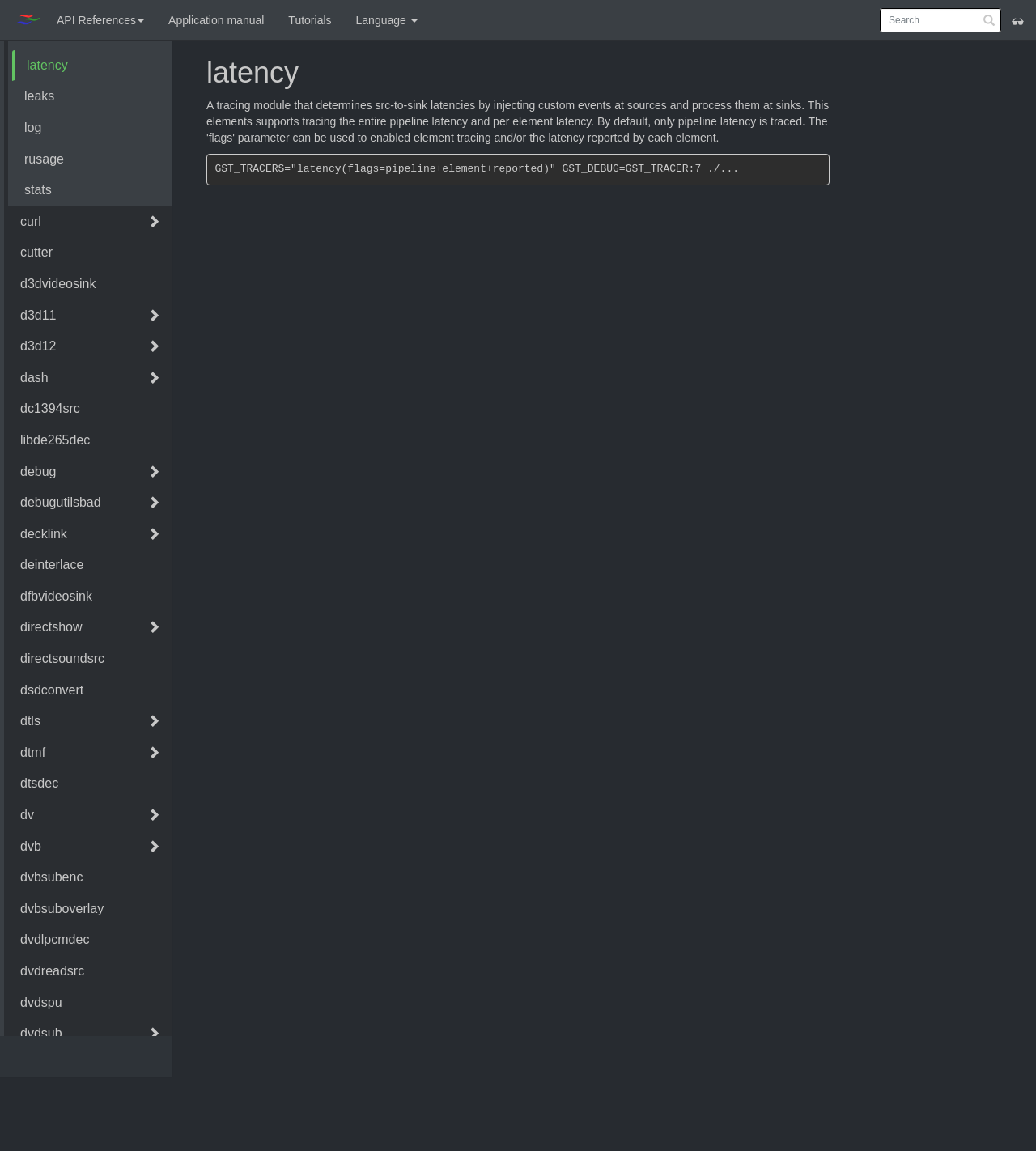Using the elements shown in the image, answer the question comprehensively: What is the theme of the current webpage?

Based on the meta description and the content of the webpage, it appears that the theme of the current webpage is related to latency, which is a measure of delay or latency in a system or network.